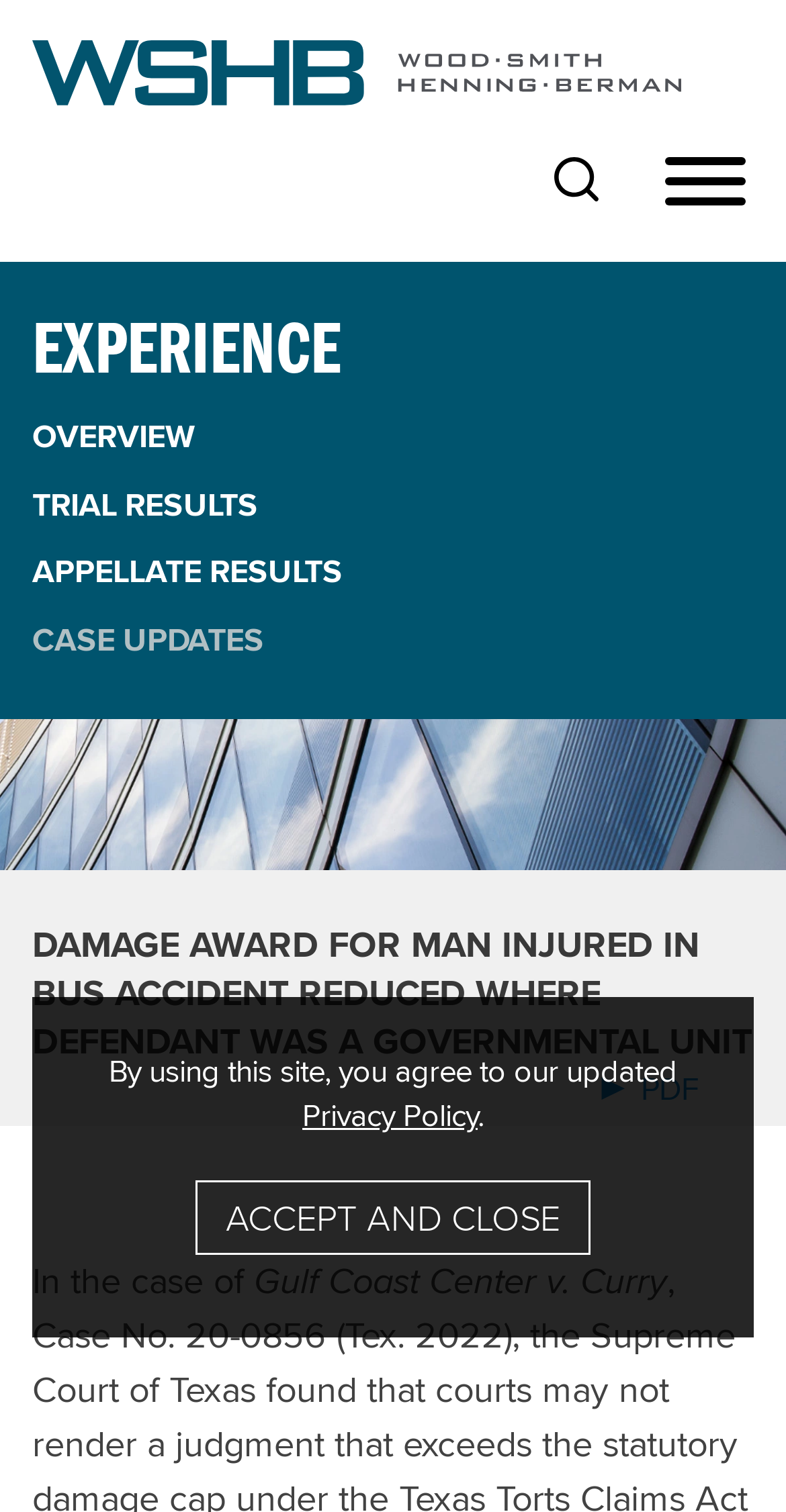Provide a single word or phrase to answer the given question: 
What is the content of the banner image?

Not specified